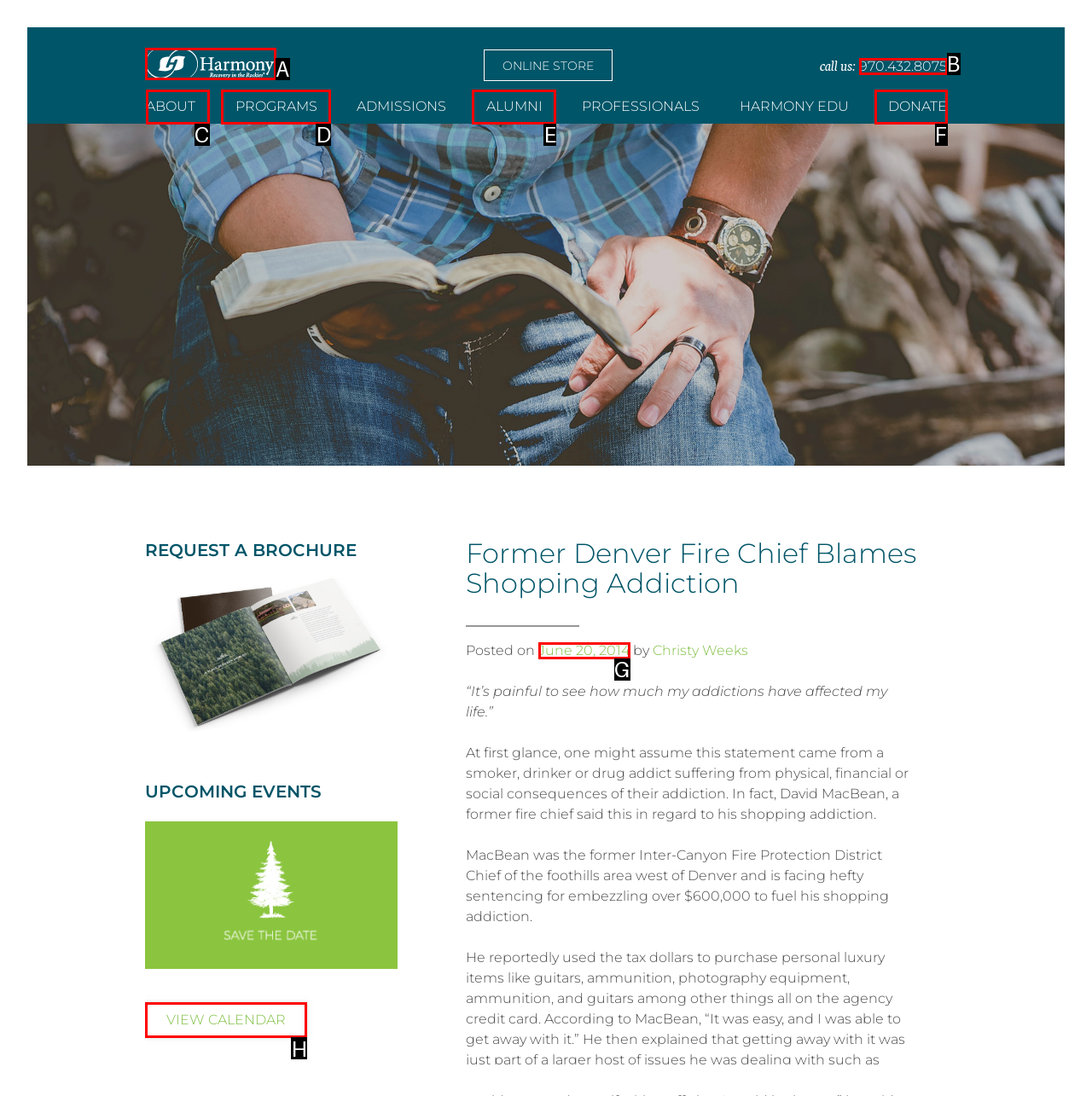Determine the appropriate lettered choice for the task: View the calendar. Reply with the correct letter.

H